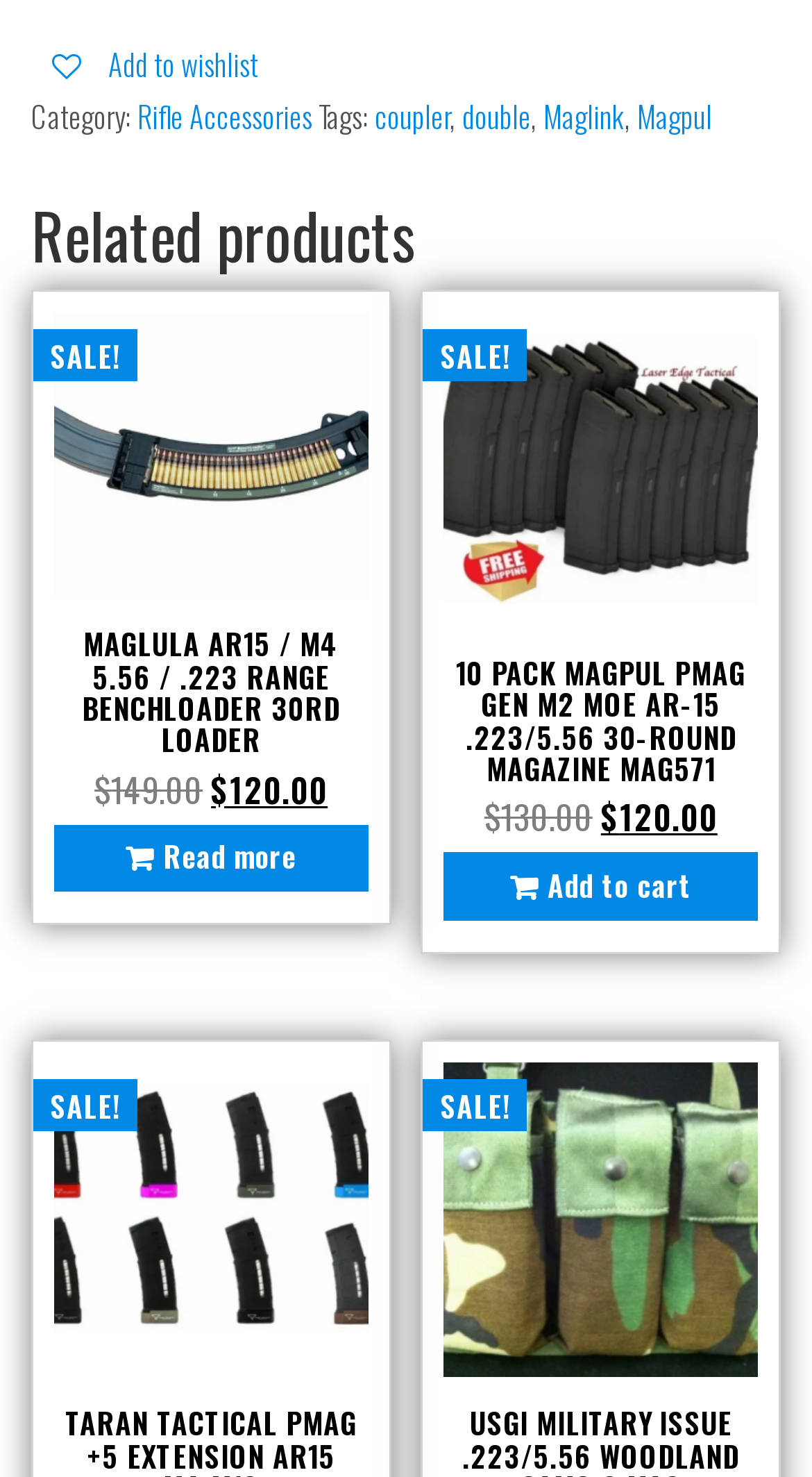Analyze the image and provide a detailed answer to the question: How many related products are shown?

I counted the number of product links under the 'Related products' heading, which are 'MAGLULA AR15 / M4 5.56 /.223 RANGE BENCHLOADER 30RD LOADER' and '10 PACK MAGPUL PMAG GEN M2 MOE AR-15.223/5.56 30-ROUND MAGAZINE MAG571'.